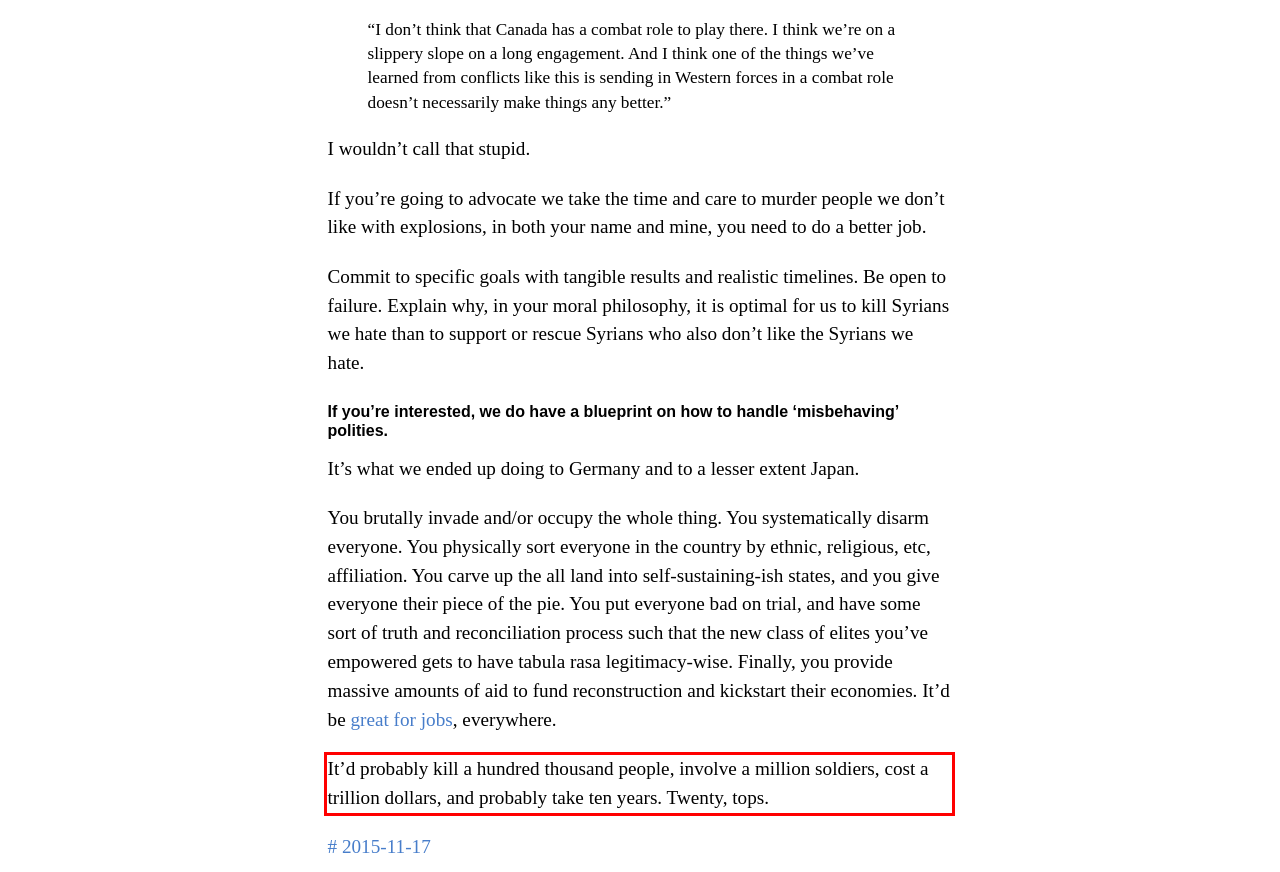You are given a screenshot of a webpage with a UI element highlighted by a red bounding box. Please perform OCR on the text content within this red bounding box.

It’d probably kill a hundred thousand people, involve a million soldiers, cost a trillion dollars, and probably take ten years. Twenty, tops.